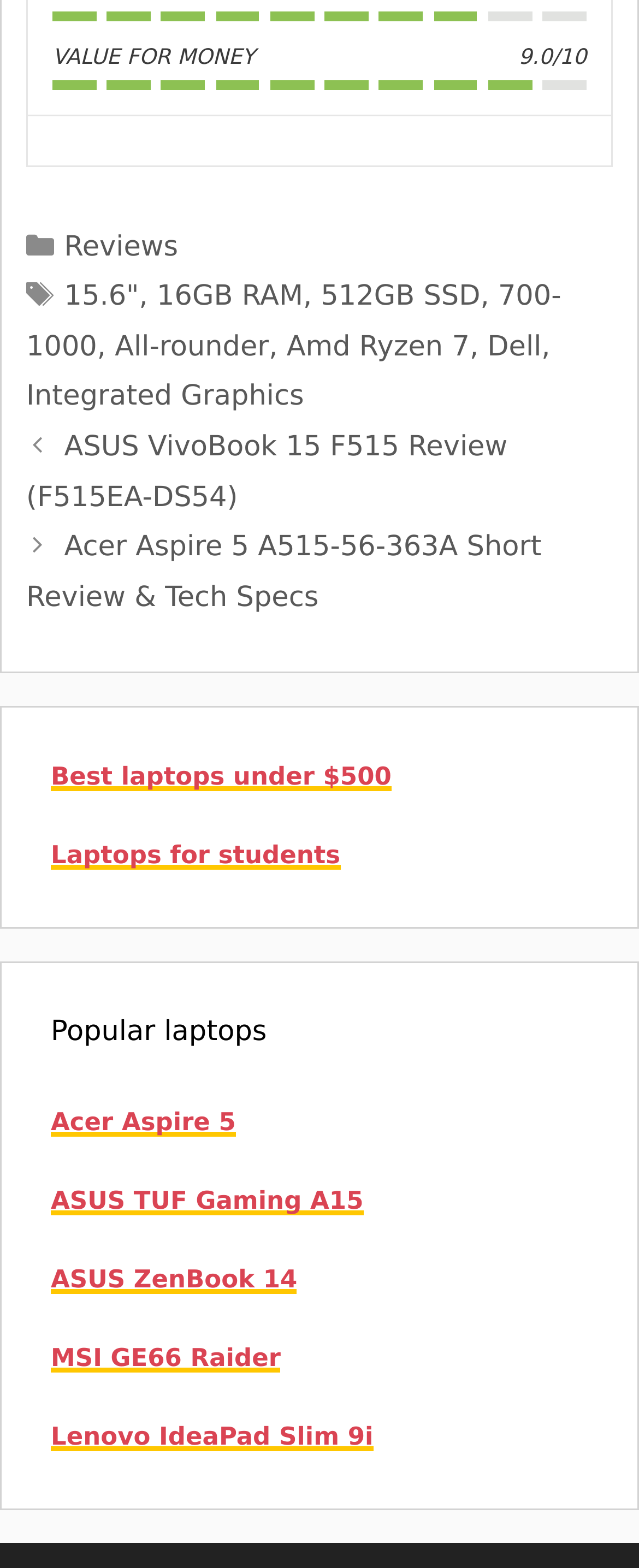Using the information in the image, could you please answer the following question in detail:
What is the brand of the laptop?

The brand of the laptop can be found in the footer section, where it says 'Dell' as one of the specifications of the laptop.